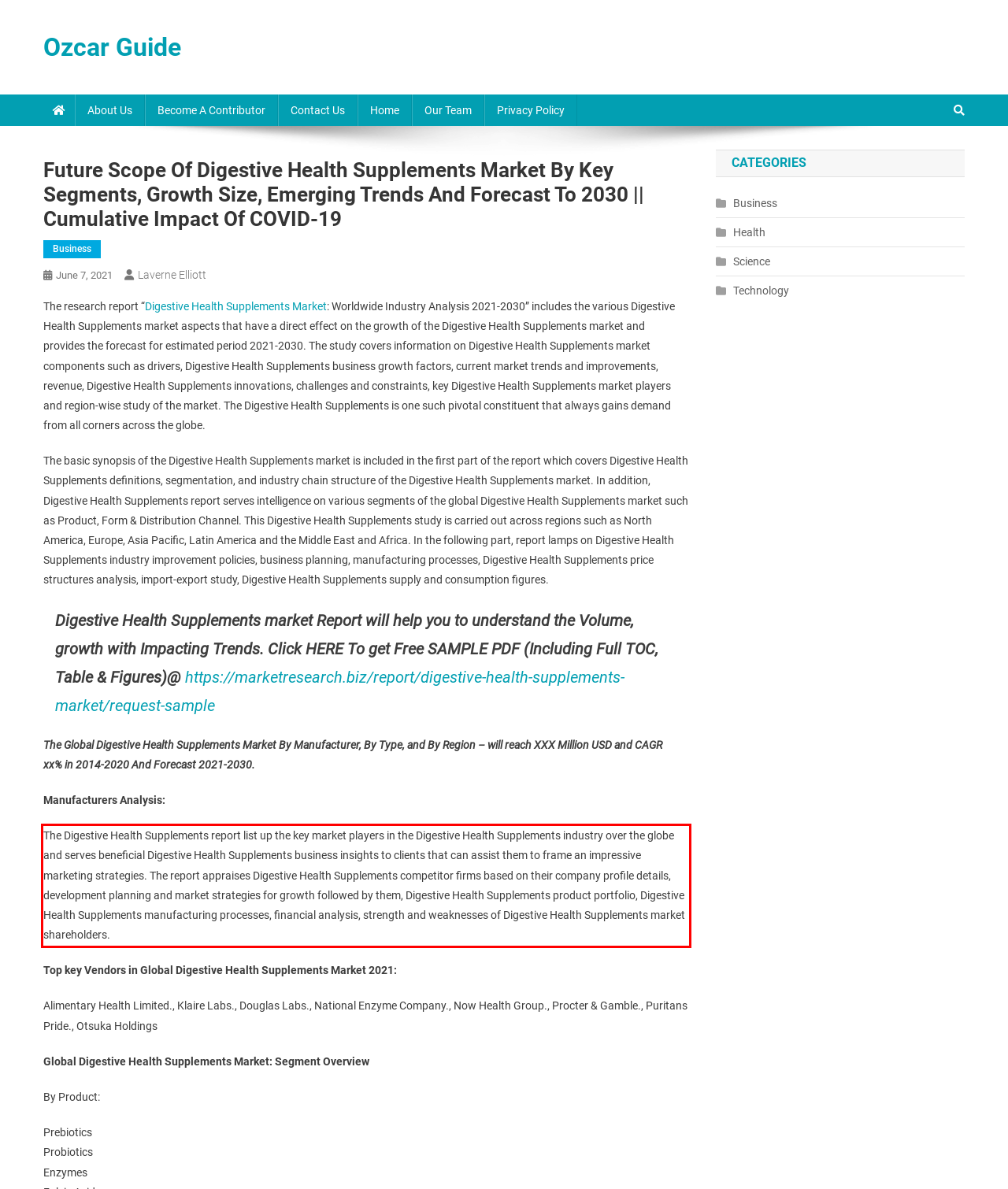Please identify the text within the red rectangular bounding box in the provided webpage screenshot.

The Digestive Health Supplements report list up the key market players in the Digestive Health Supplements industry over the globe and serves beneficial Digestive Health Supplements business insights to clients that can assist them to frame an impressive marketing strategies. The report appraises Digestive Health Supplements competitor firms based on their company profile details, development planning and market strategies for growth followed by them, Digestive Health Supplements product portfolio, Digestive Health Supplements manufacturing processes, financial analysis, strength and weaknesses of Digestive Health Supplements market shareholders.